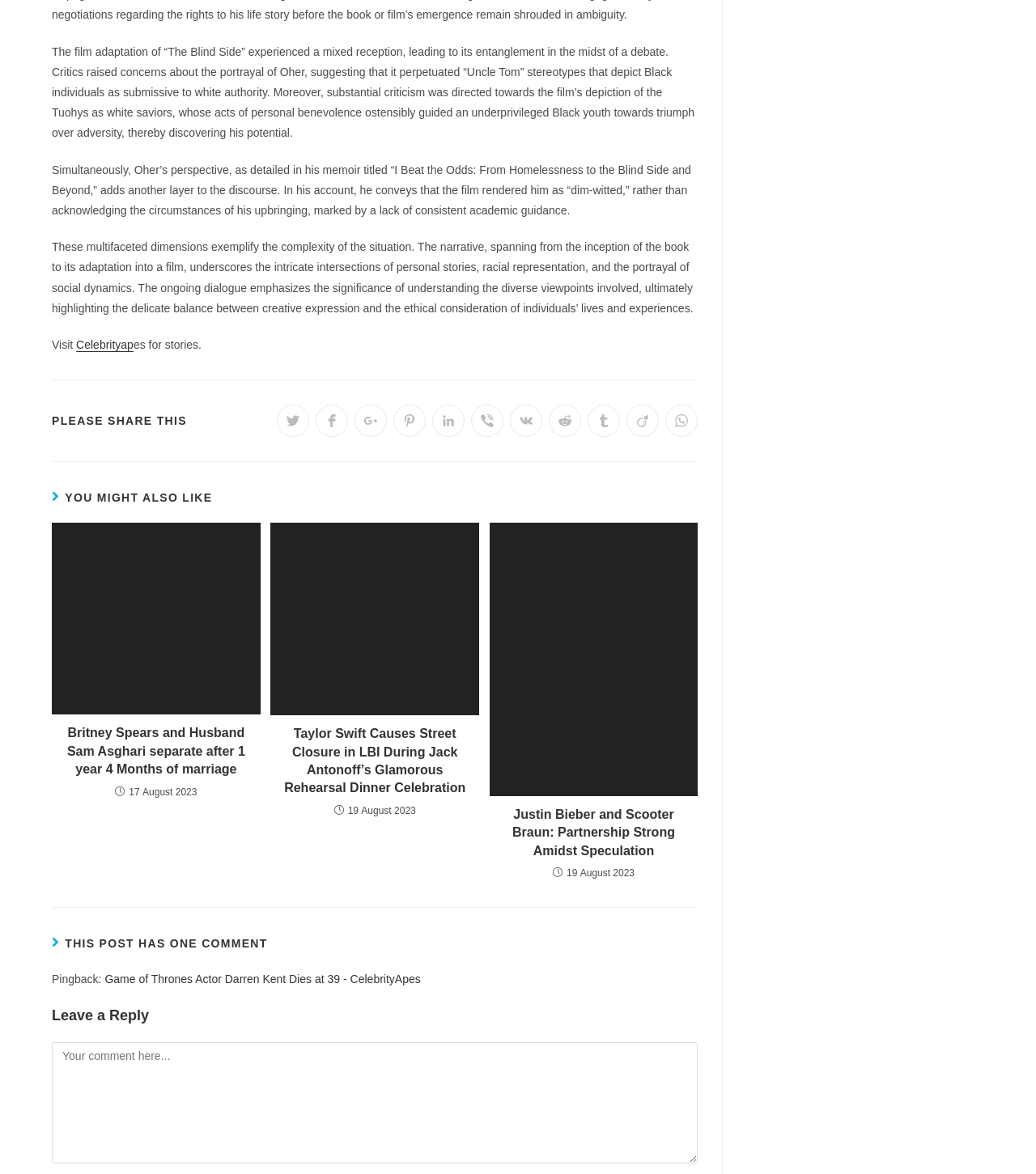Given the element description December 2023, predict the bounding box coordinates for the UI element in the webpage screenshot. The format should be (top-left x, top-left y, bottom-right x, bottom-right y), and the values should be between 0 and 1.

None